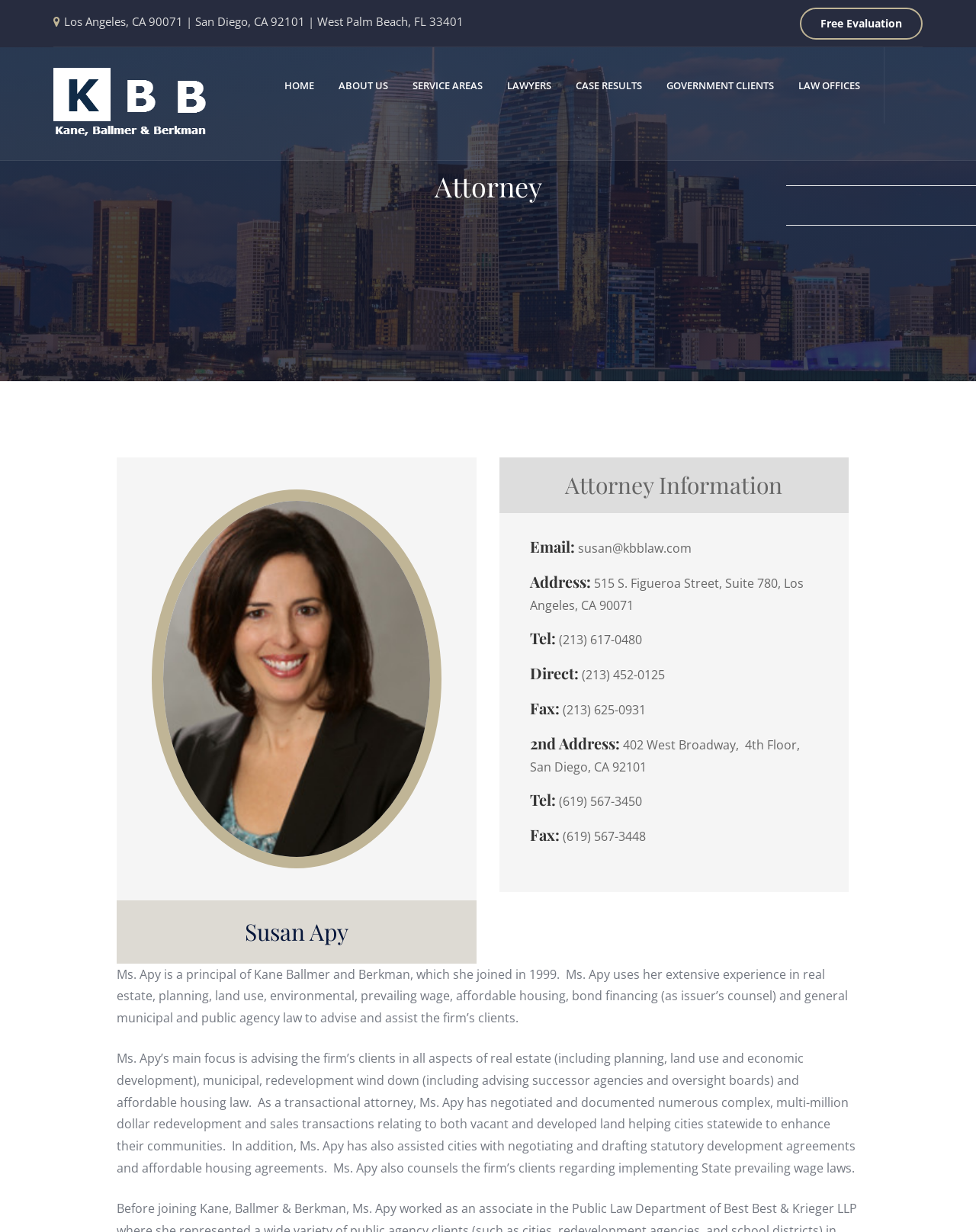Give a one-word or short phrase answer to this question: 
What is the name of the law firm Susan Apy is a principal of?

Kane Ballmer and Berkman